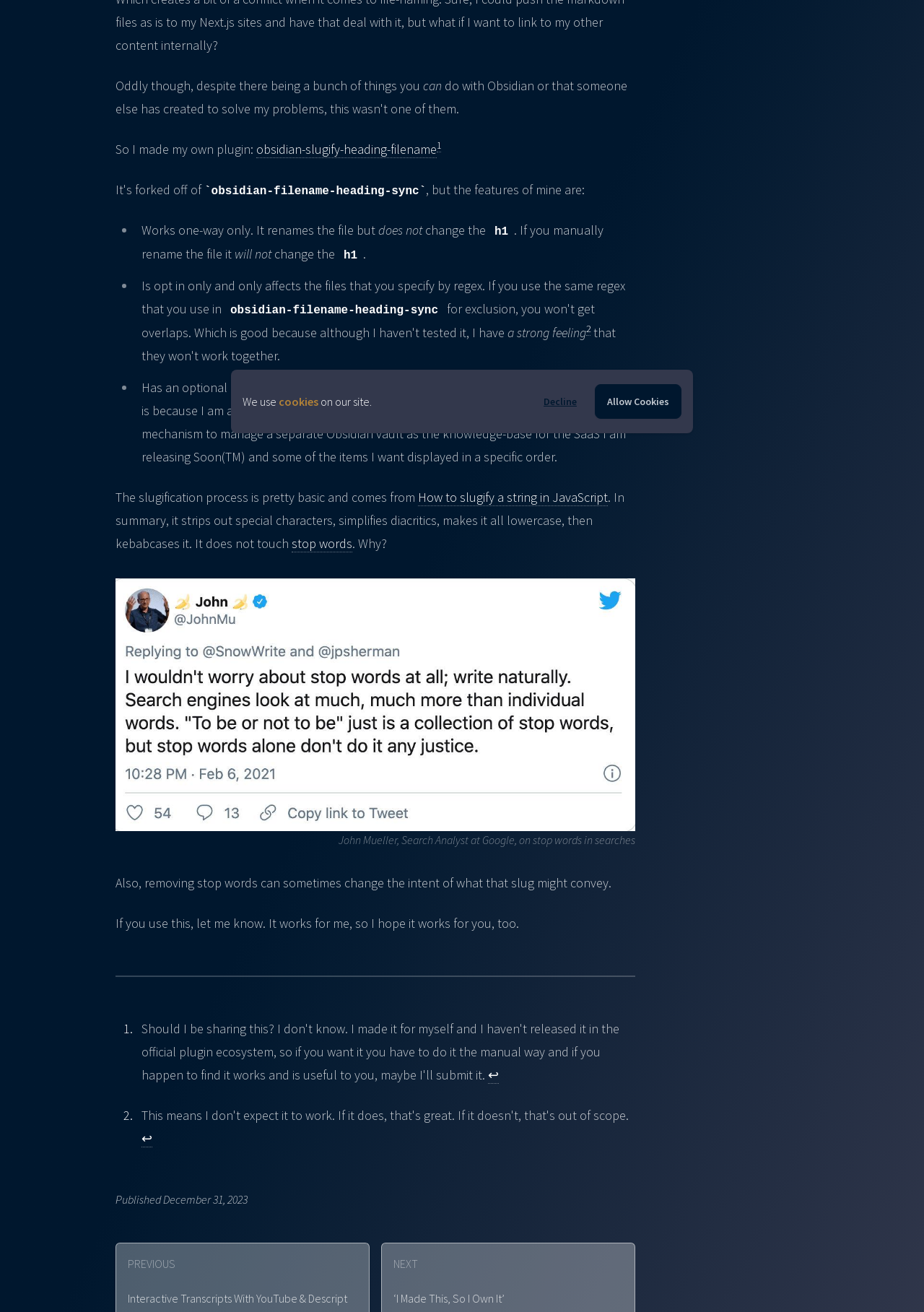Find the bounding box coordinates for the HTML element specified by: "obsidian-file-order".

[0.308, 0.306, 0.414, 0.32]